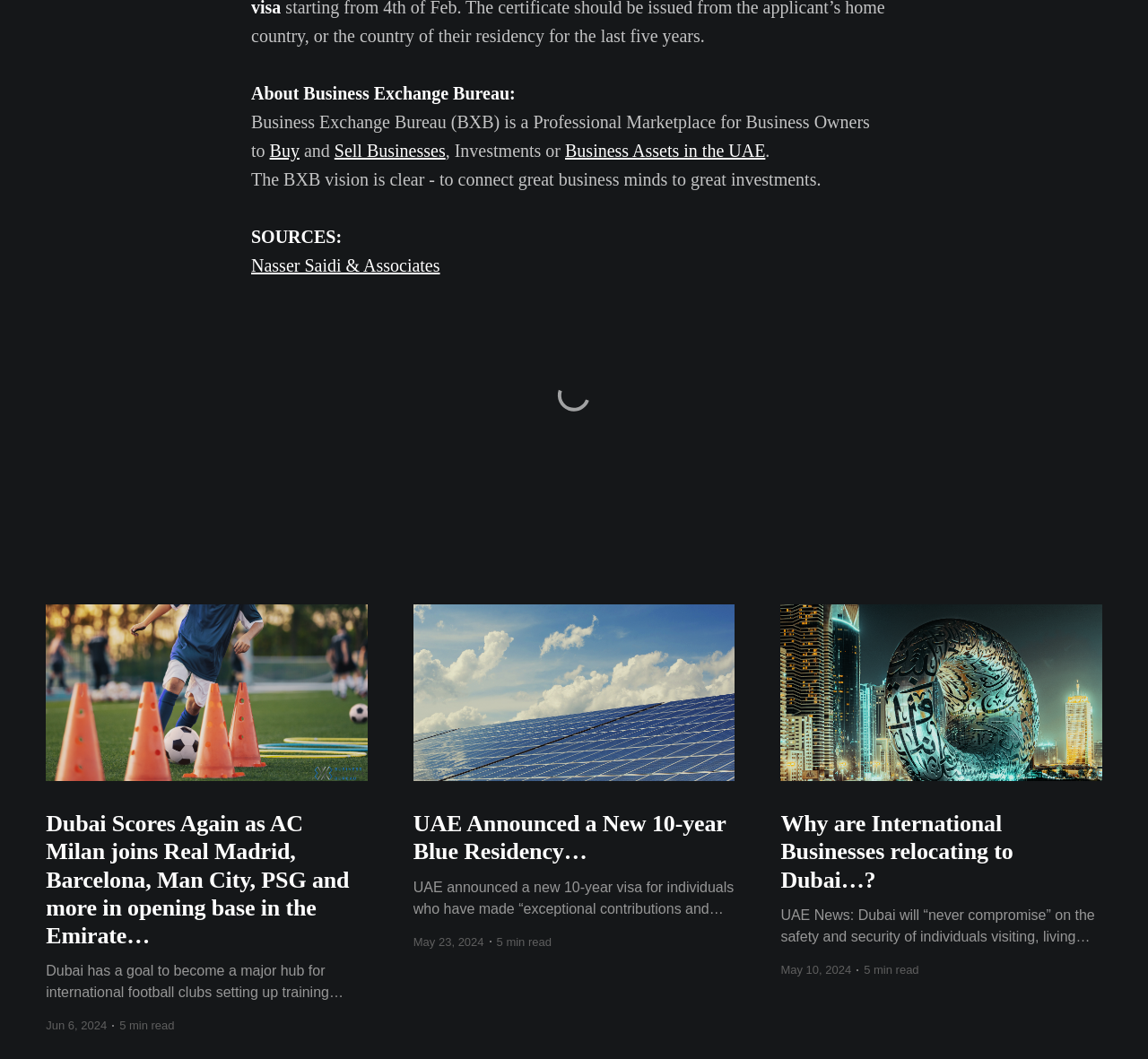Find and indicate the bounding box coordinates of the region you should select to follow the given instruction: "Click on 'Sell Businesses'".

[0.291, 0.133, 0.388, 0.152]